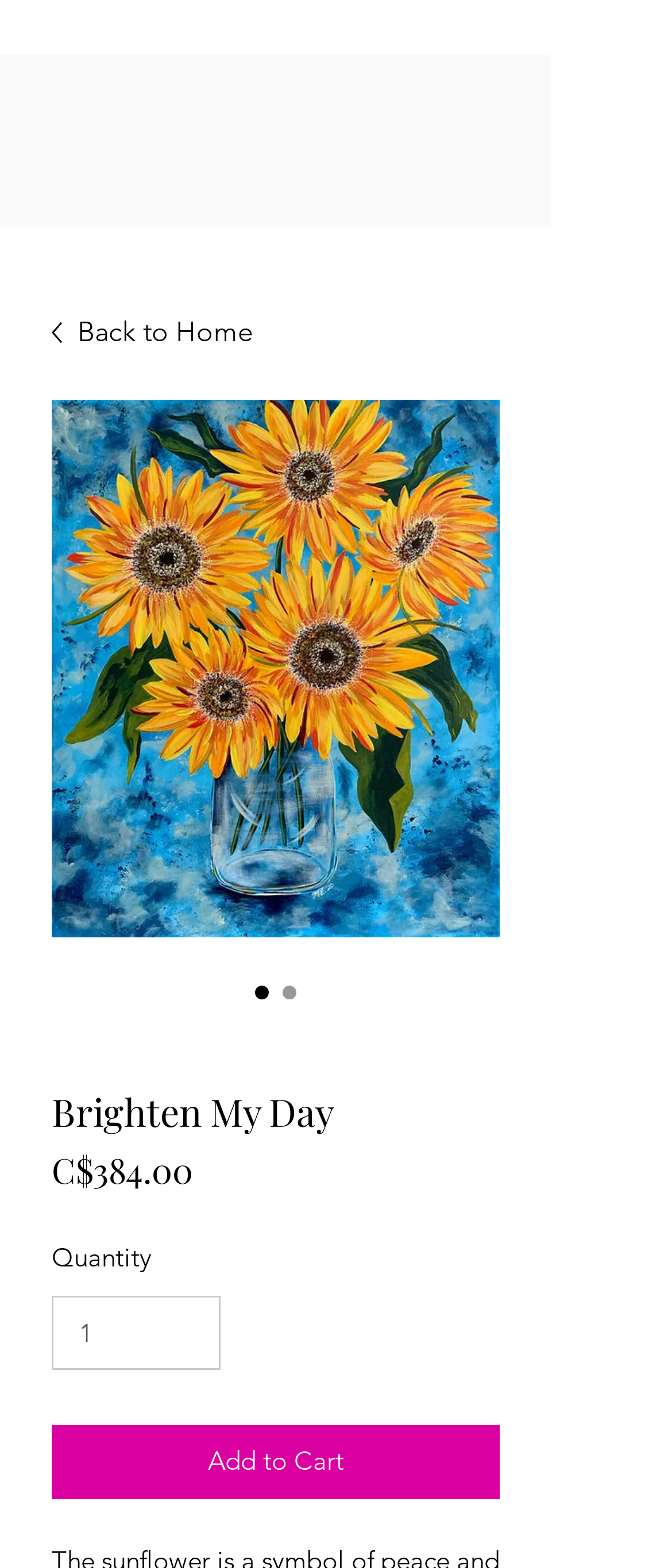Using the provided element description: "scottmacdonaldweddings", identify the bounding box coordinates. The coordinates should be four floats between 0 and 1 in the order [left, top, right, bottom].

None